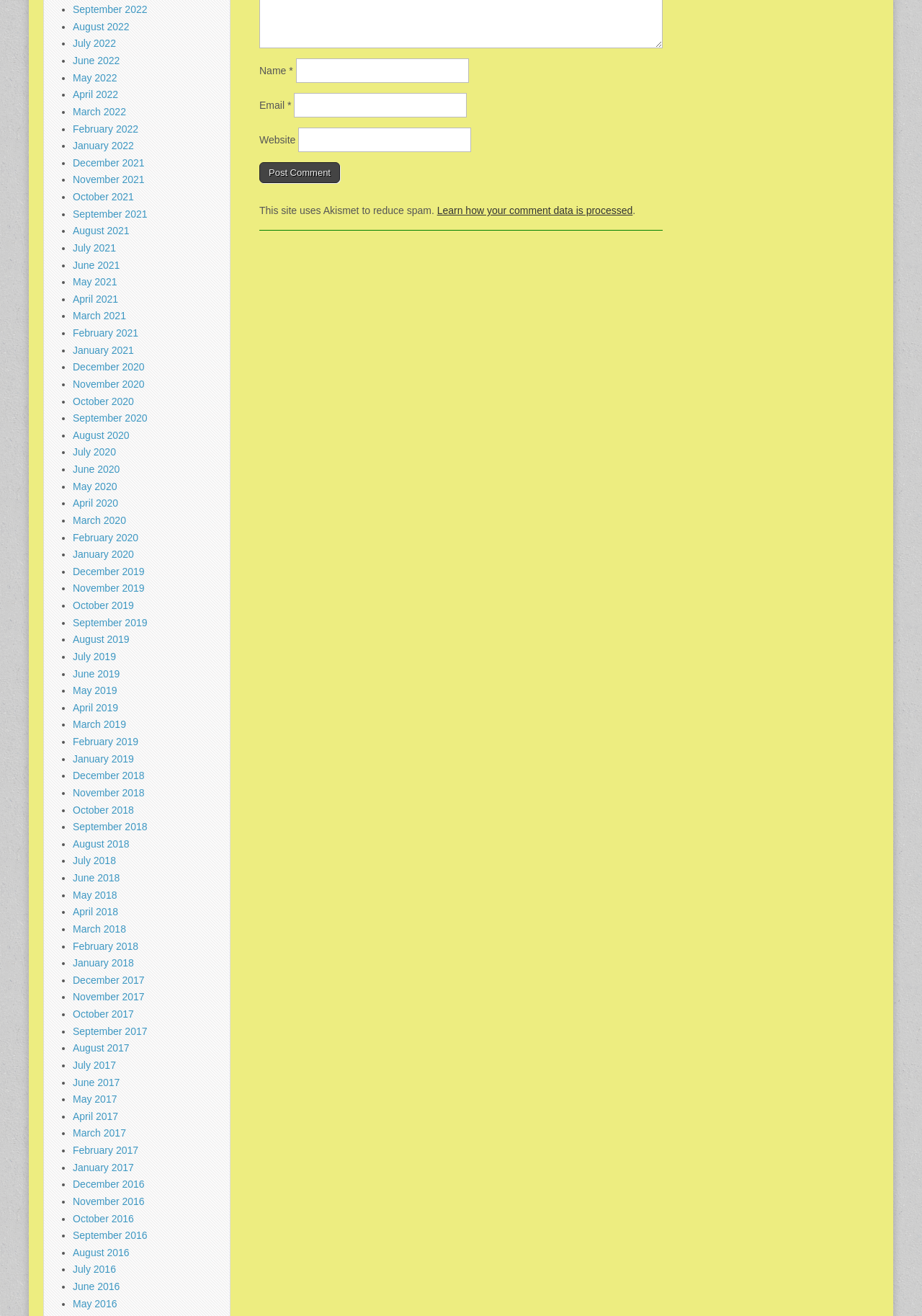Specify the bounding box coordinates of the area that needs to be clicked to achieve the following instruction: "View September 2022".

[0.079, 0.003, 0.16, 0.012]